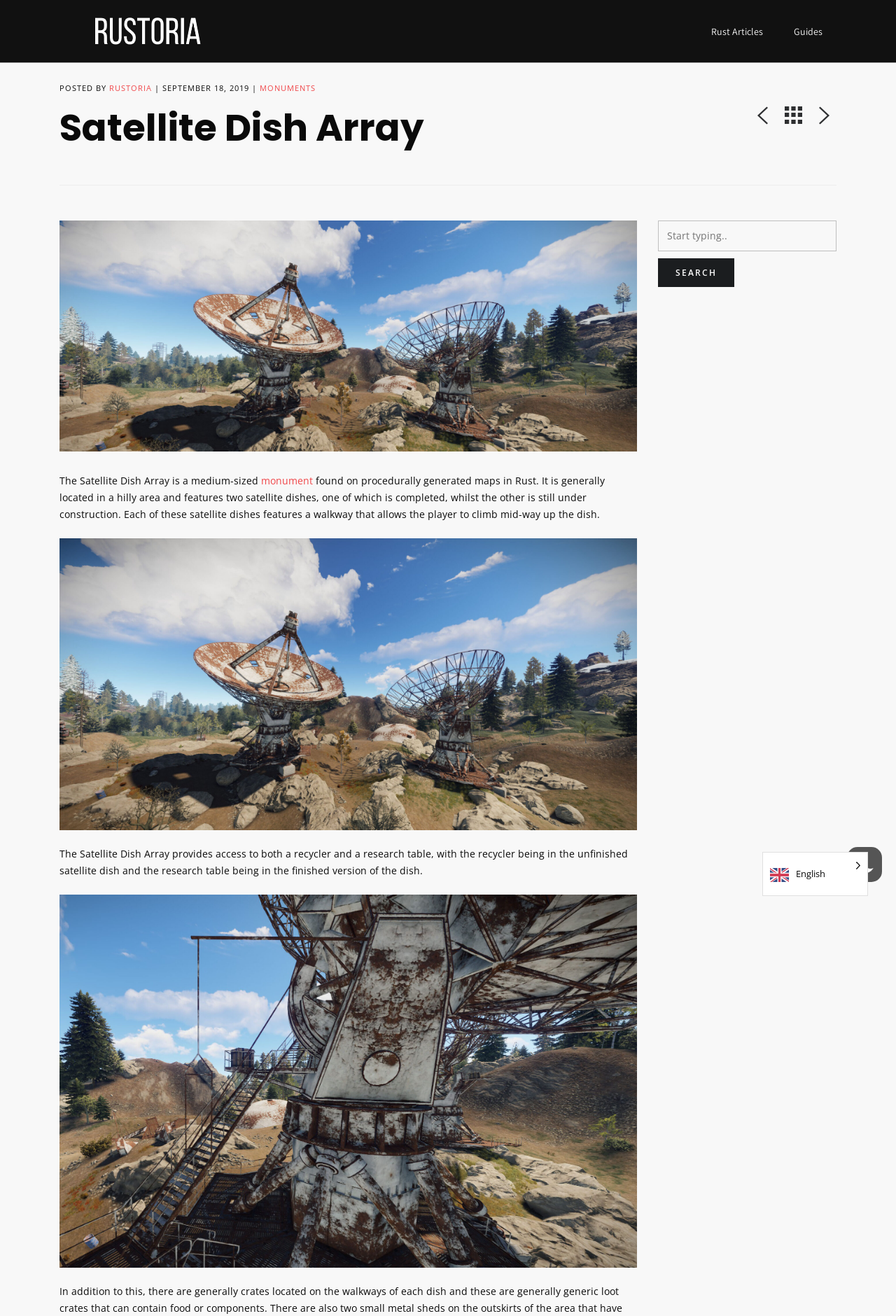Find the bounding box coordinates of the clickable area that will achieve the following instruction: "Search for something".

[0.734, 0.208, 0.82, 0.23]